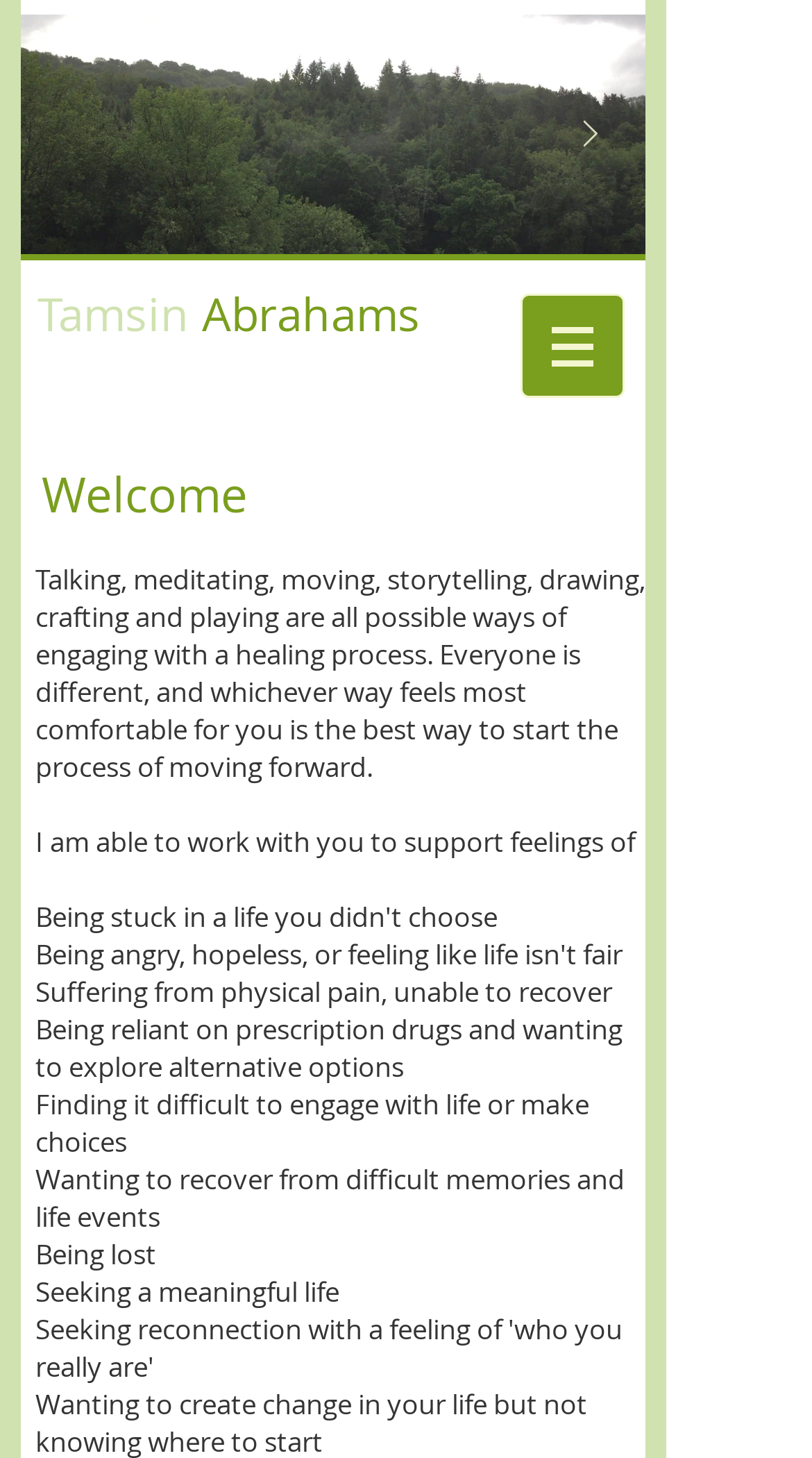Provide a thorough and detailed response to the question by examining the image: 
What types of issues can the therapist support?

The therapist can support a range of issues, including feelings of sadness, anger, anxiety, and hopelessness, as well as physical pain, reliance on prescription drugs, difficulty engaging with life, and recovering from difficult memories and life events. This information can be found in the static text elements on the webpage.